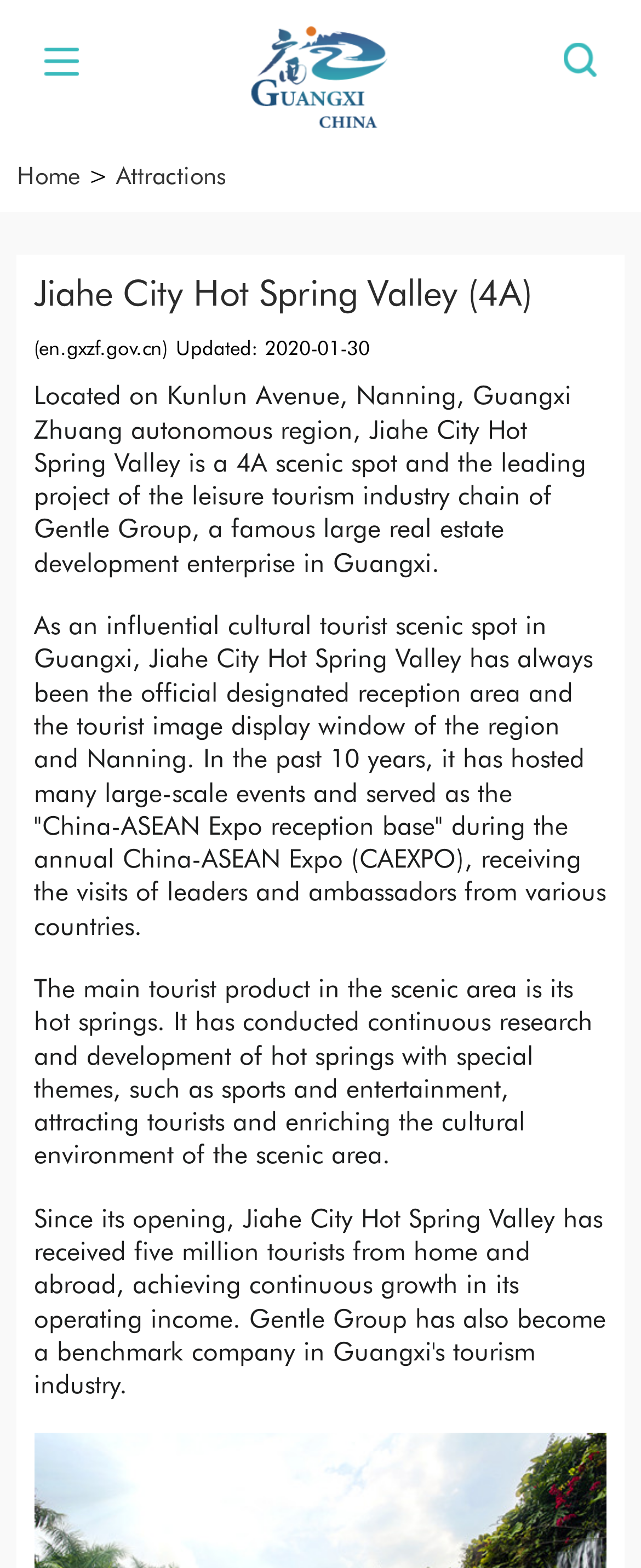What is the location of Jiahe City Hot Spring Valley?
Answer the question with detailed information derived from the image.

Based on the webpage content, it is mentioned that Jiahe City Hot Spring Valley is located on Kunlun Avenue, Nanning, Guangxi Zhuang autonomous region.